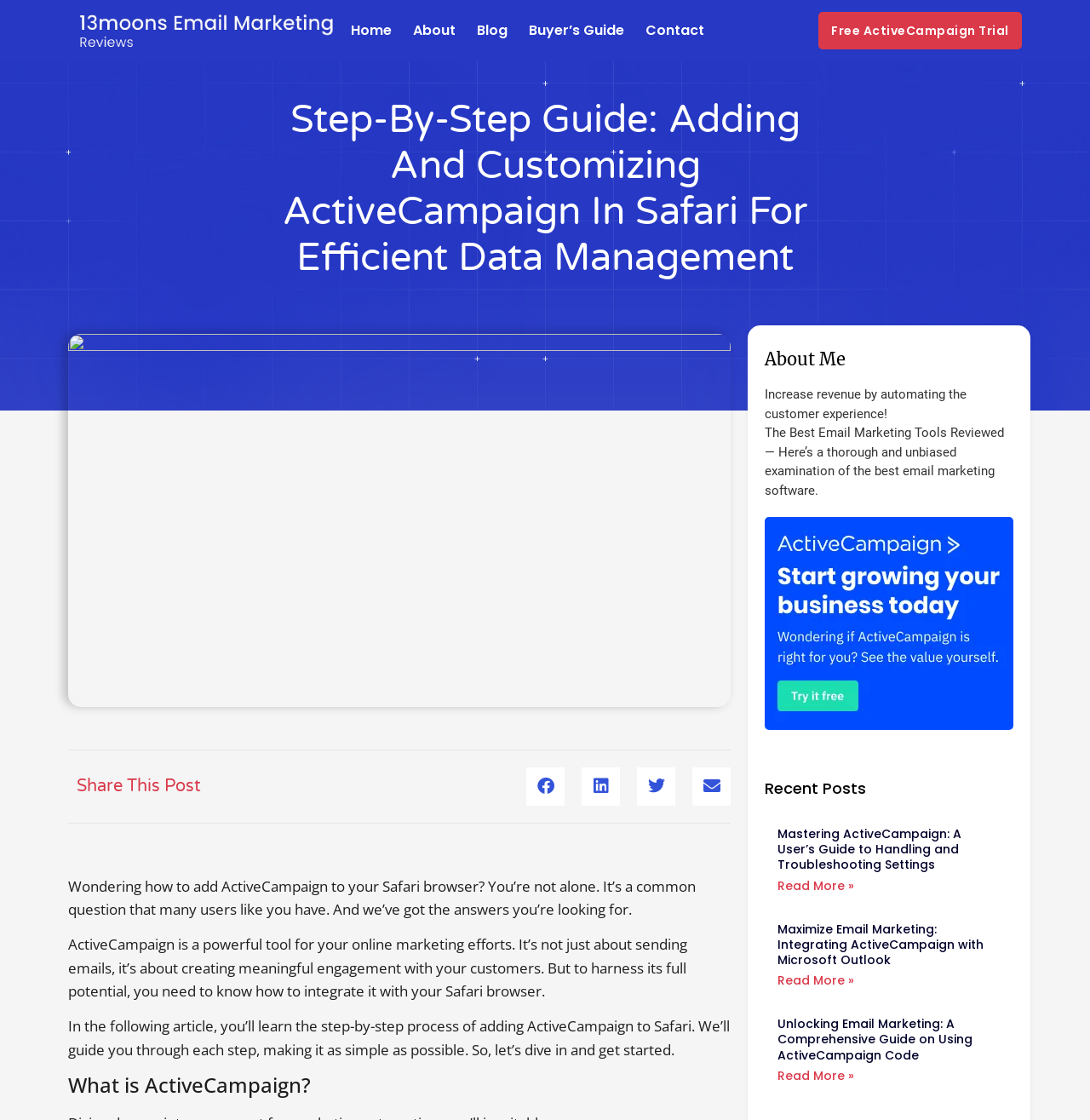Please find the bounding box coordinates of the element that must be clicked to perform the given instruction: "Read more about 'Mastering ActiveCampaign: A User’s Guide to Handling and Troubleshooting Settings'". The coordinates should be four float numbers from 0 to 1, i.e., [left, top, right, bottom].

[0.713, 0.783, 0.784, 0.798]